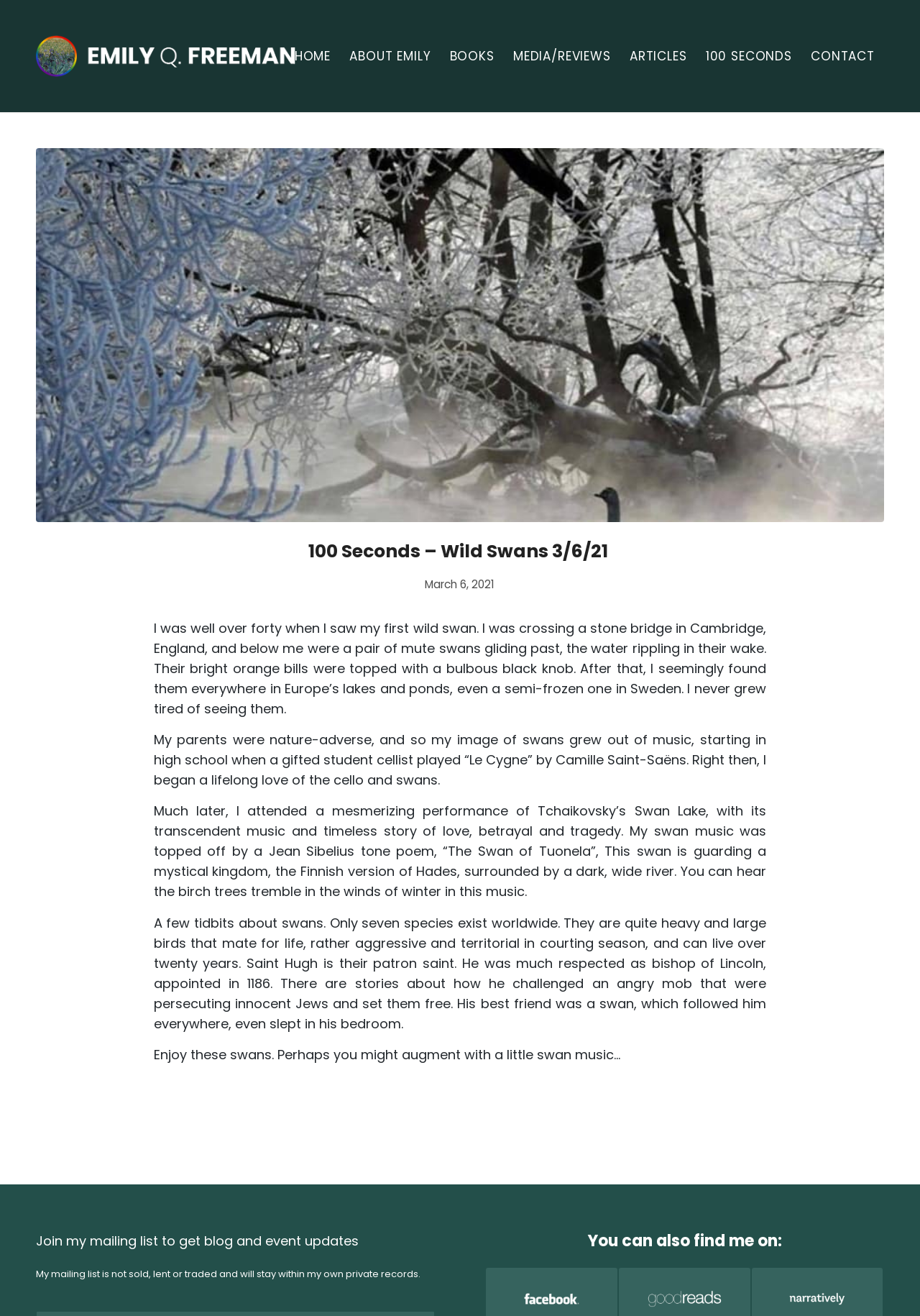Provide a brief response to the question using a single word or phrase: 
What is the title of the article?

100 Seconds – Wild Swans 3/6/21